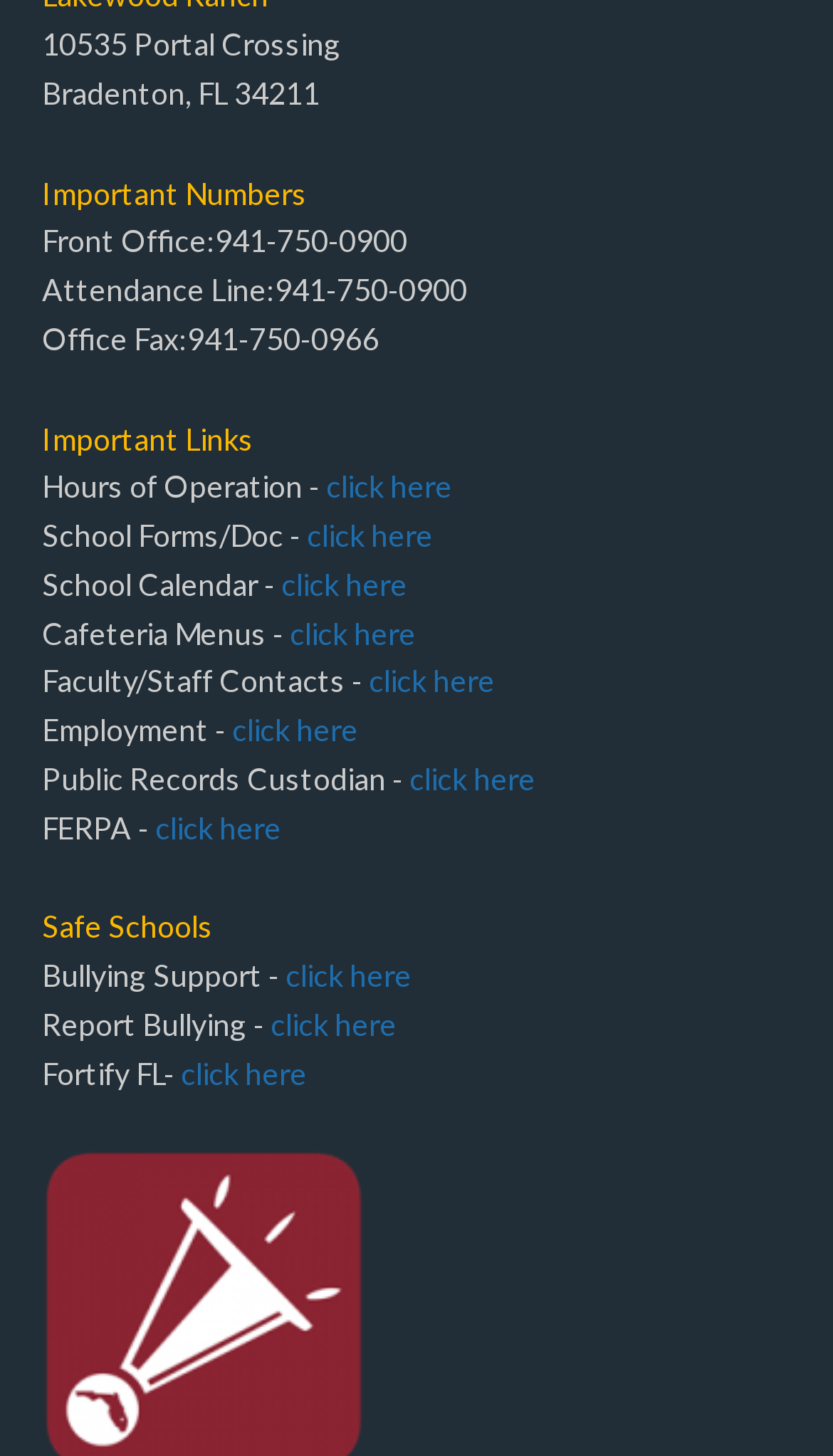Please locate the bounding box coordinates of the region I need to click to follow this instruction: "Access school forms and documents".

[0.368, 0.355, 0.519, 0.38]